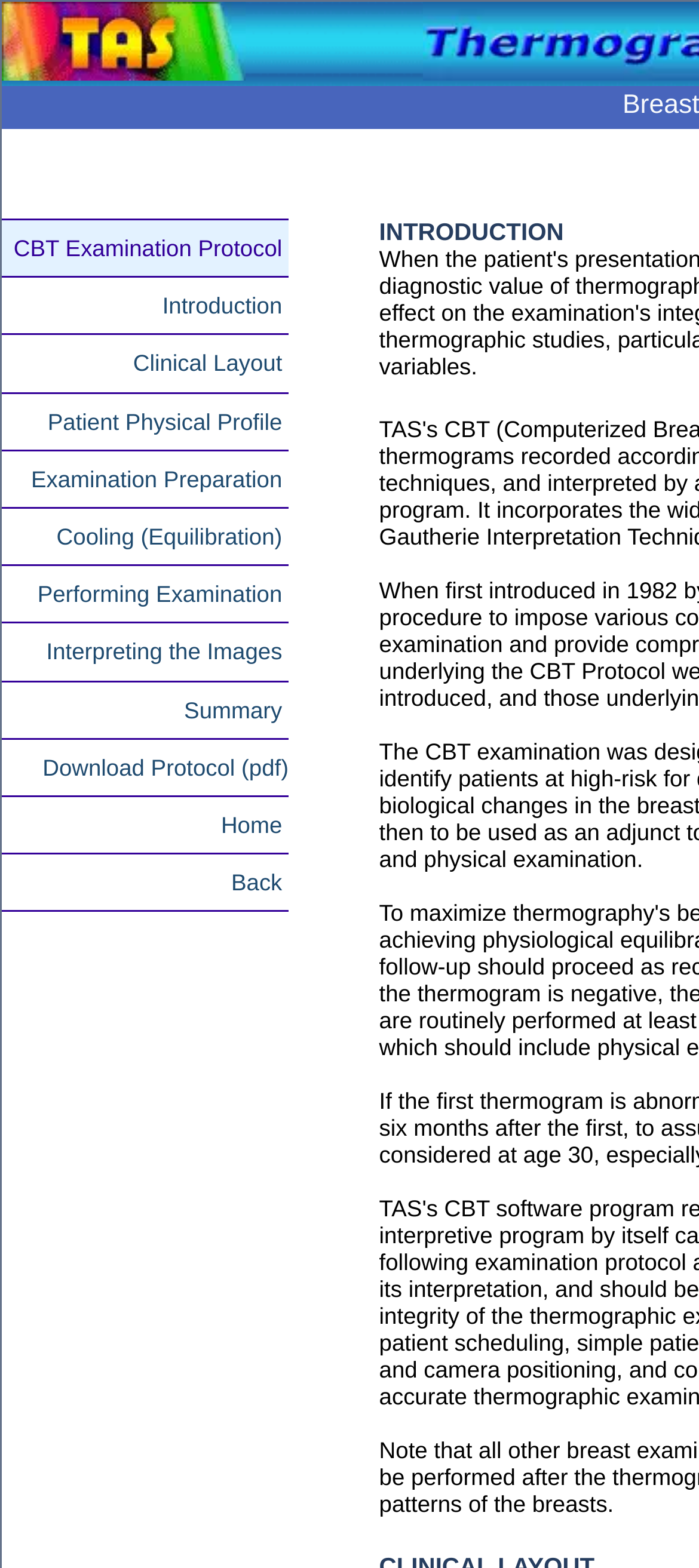Answer the question with a single word or phrase: 
Is there an image on the webpage?

Yes